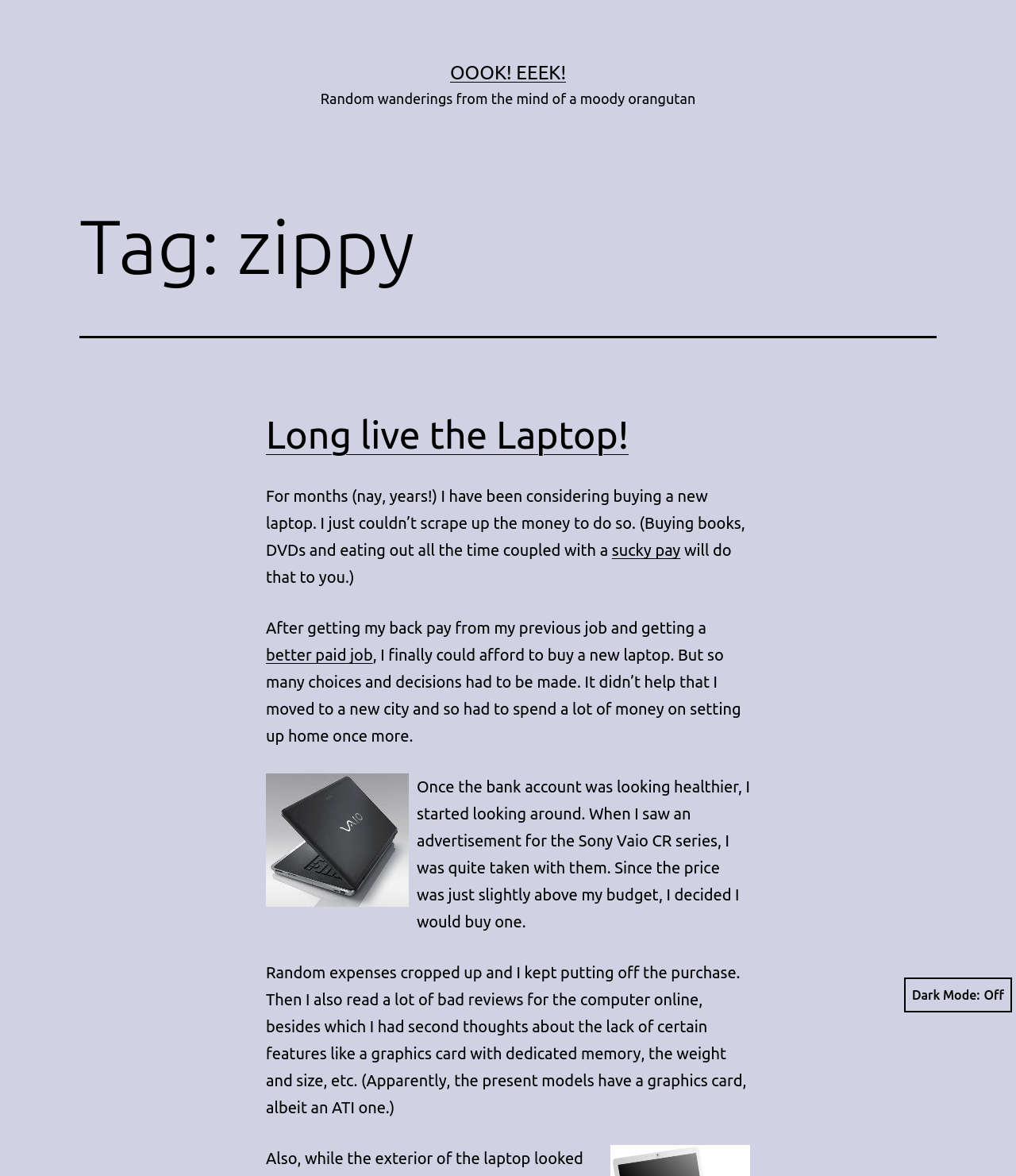Please respond to the question with a concise word or phrase:
Why did the author delay buying a laptop?

Random expenses and bad reviews